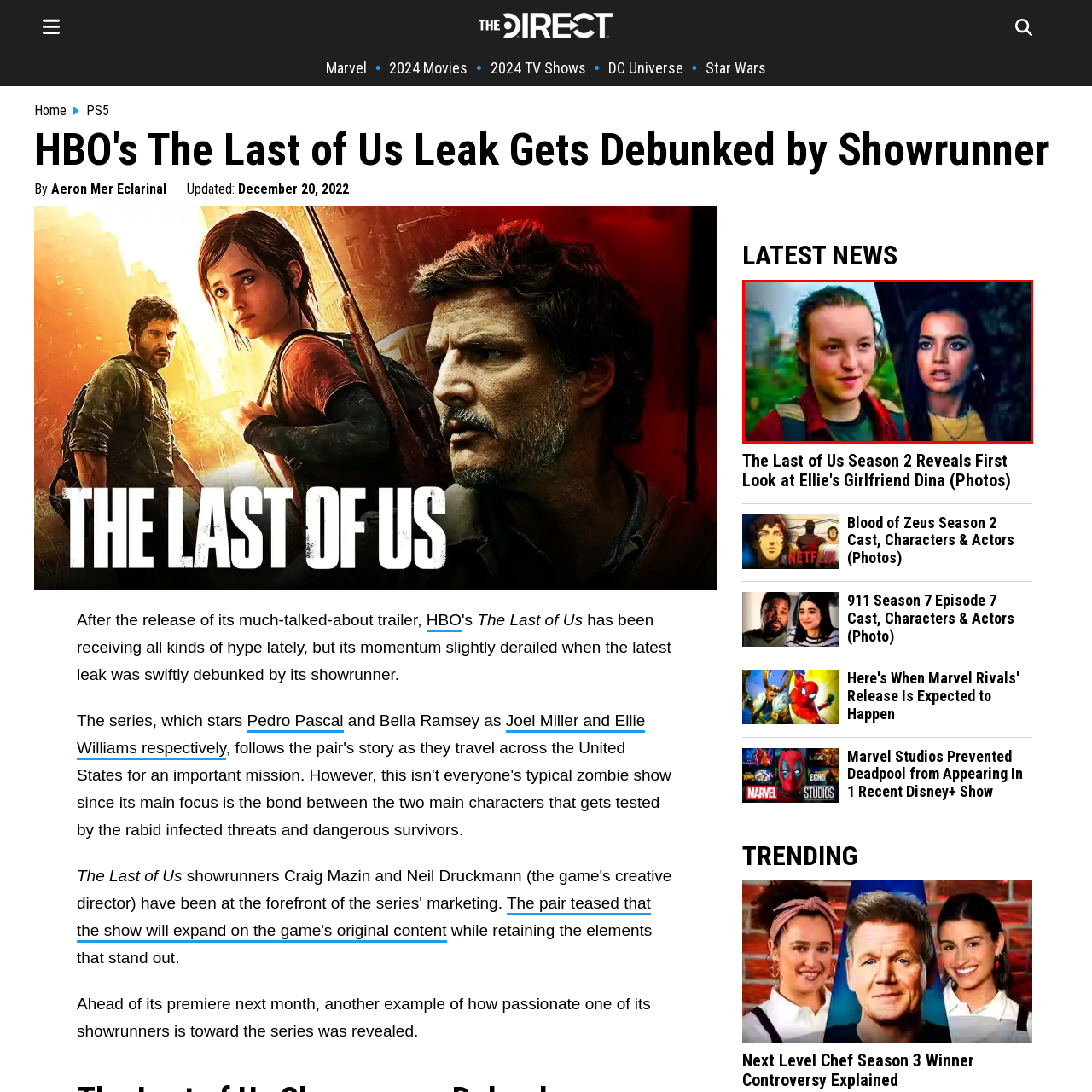What is the context in which the image is being presented?
Please examine the image highlighted within the red bounding box and respond to the question using a single word or phrase based on the image.

An article about the second season of 'The Last of Us'